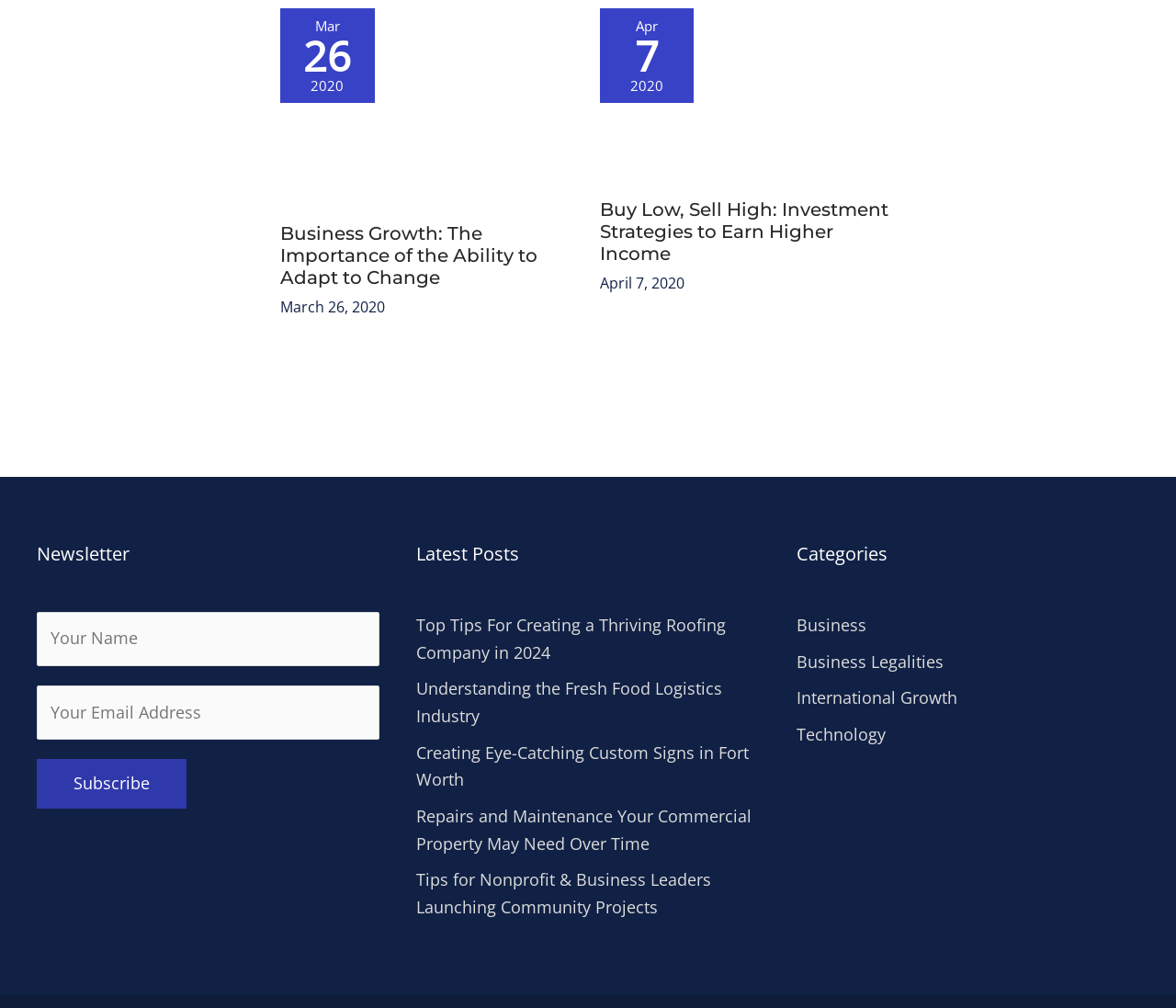Determine the bounding box coordinates of the section to be clicked to follow the instruction: "Navigate to the Business category". The coordinates should be given as four float numbers between 0 and 1, formatted as [left, top, right, bottom].

[0.677, 0.609, 0.736, 0.631]